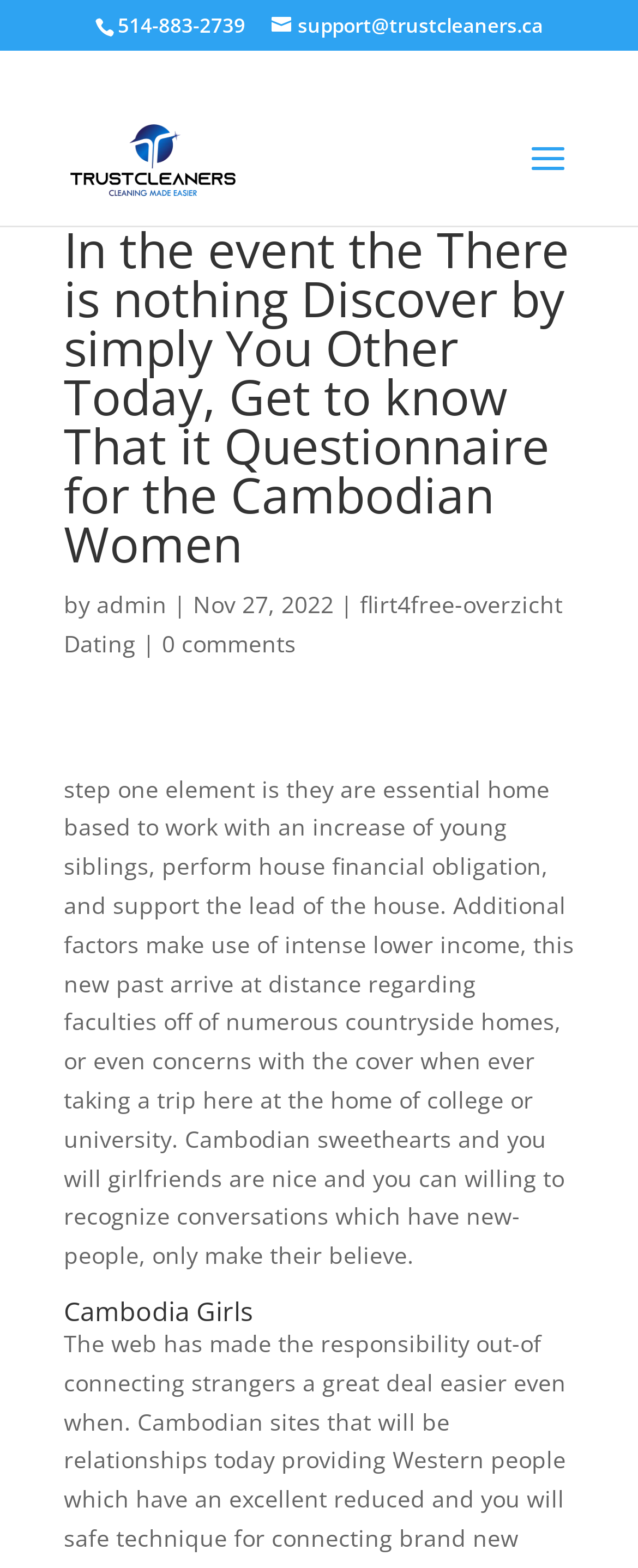What is the date mentioned on the webpage?
Give a one-word or short phrase answer based on the image.

Nov 27, 2022